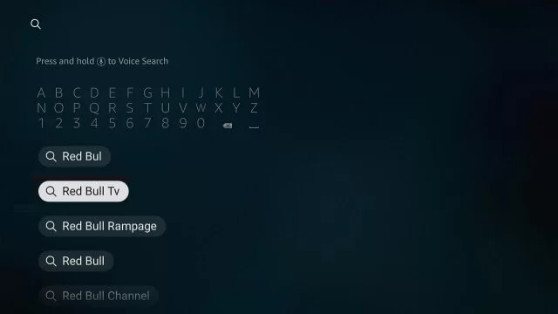Provide a comprehensive description of the image.

The image features a visual representation of the Firestick search interface. At the top, a virtual keyboard is displayed, inviting users to navigate and input text. Below the keyboard, several search suggestions appear, demonstrating the results for "Red Bull". The top suggestion highlights "Red Bull TV," making it easy for users to select the streaming service. Other related search options include "Red Bull Rampage," "Red Bull," and "Red Bull Channel." This interface emphasizes the simplicity of discovering and accessing the Red Bull TV app on Firestick, facilitating a seamless user experience for entertainment enthusiasts.